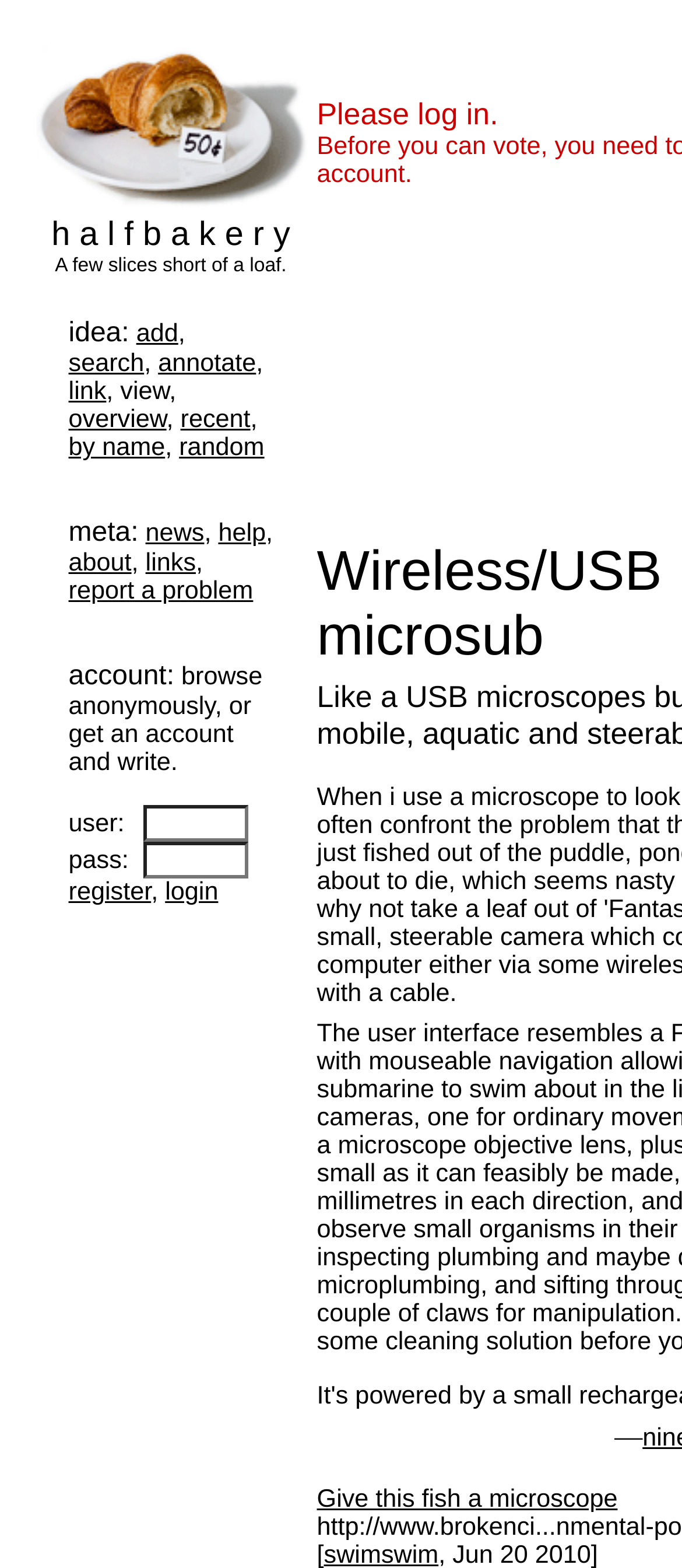Find the bounding box of the UI element described as follows: "by name".

[0.1, 0.277, 0.242, 0.295]